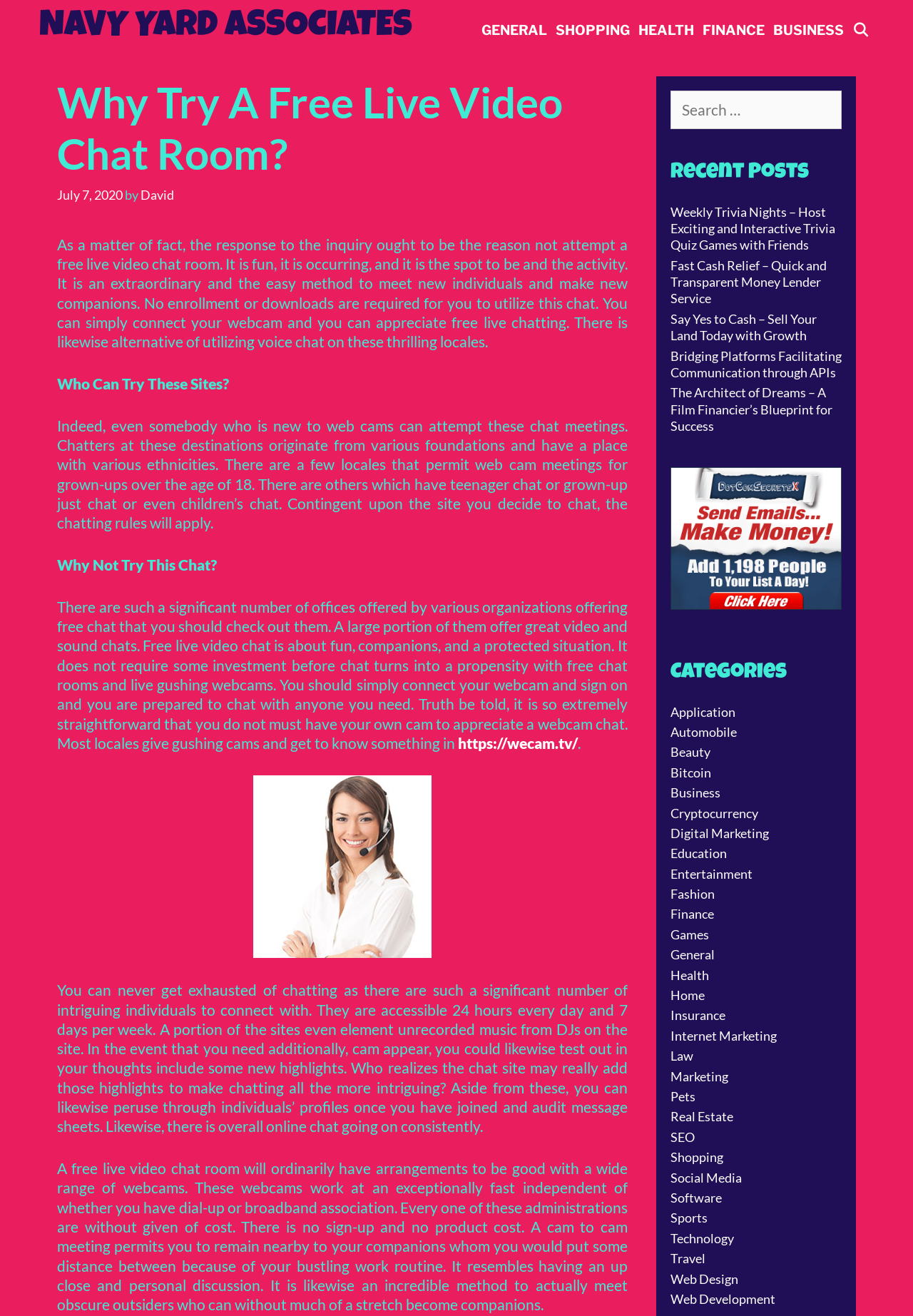What type of people can try these chat sites?
Answer the question with a thorough and detailed explanation.

According to the webpage, even someone who is new to webcams can try these chat meetings. The text mentions that chatters at these sites come from various backgrounds and have different ethnicities, and that there are sites that permit webcam meetings for adults over 18, teenagers, or even children.